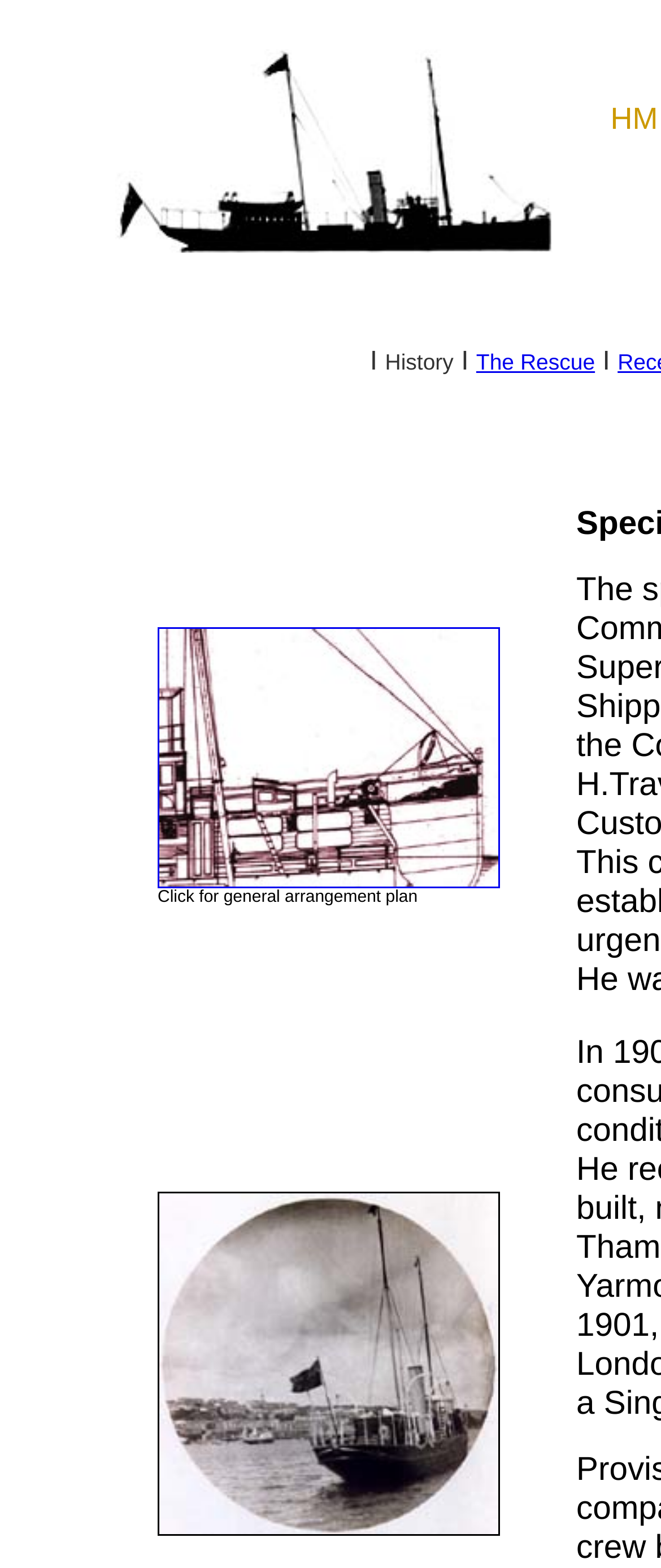Describe all visible elements and their arrangement on the webpage.

The webpage is titled "Vigilant history" and features a prominent logo at the top-left corner, taking up about 66% of the width and 16% of the height of the page. 

Below the logo, there is a link titled "The Rescue" positioned at the top-right corner, spanning about 18% of the width and 2% of the height of the page.

The main content of the page is organized into a table cell, which occupies about 53% of the width and 34% of the height of the page, positioned at the top-center of the page. Within this table cell, there is a link titled "Vigilant History 1" accompanied by an image, which takes up about 52% of the width and 12% of the height of the table cell. 

Below the link and image, there is a static text "Click for general arrangement plan" that spans about 39% of the width of the table cell. 

Further down, there is another image titled "Vigilant History 2", which occupies about 52% of the width and 22% of the height of the table cell, positioned at the bottom of the table cell.